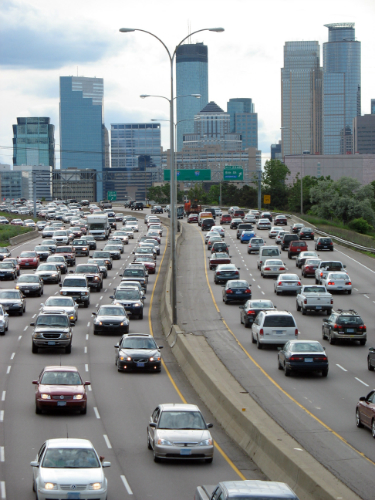What is the type of buildings visible in the background?
Look at the image and provide a short answer using one word or a phrase.

Modern